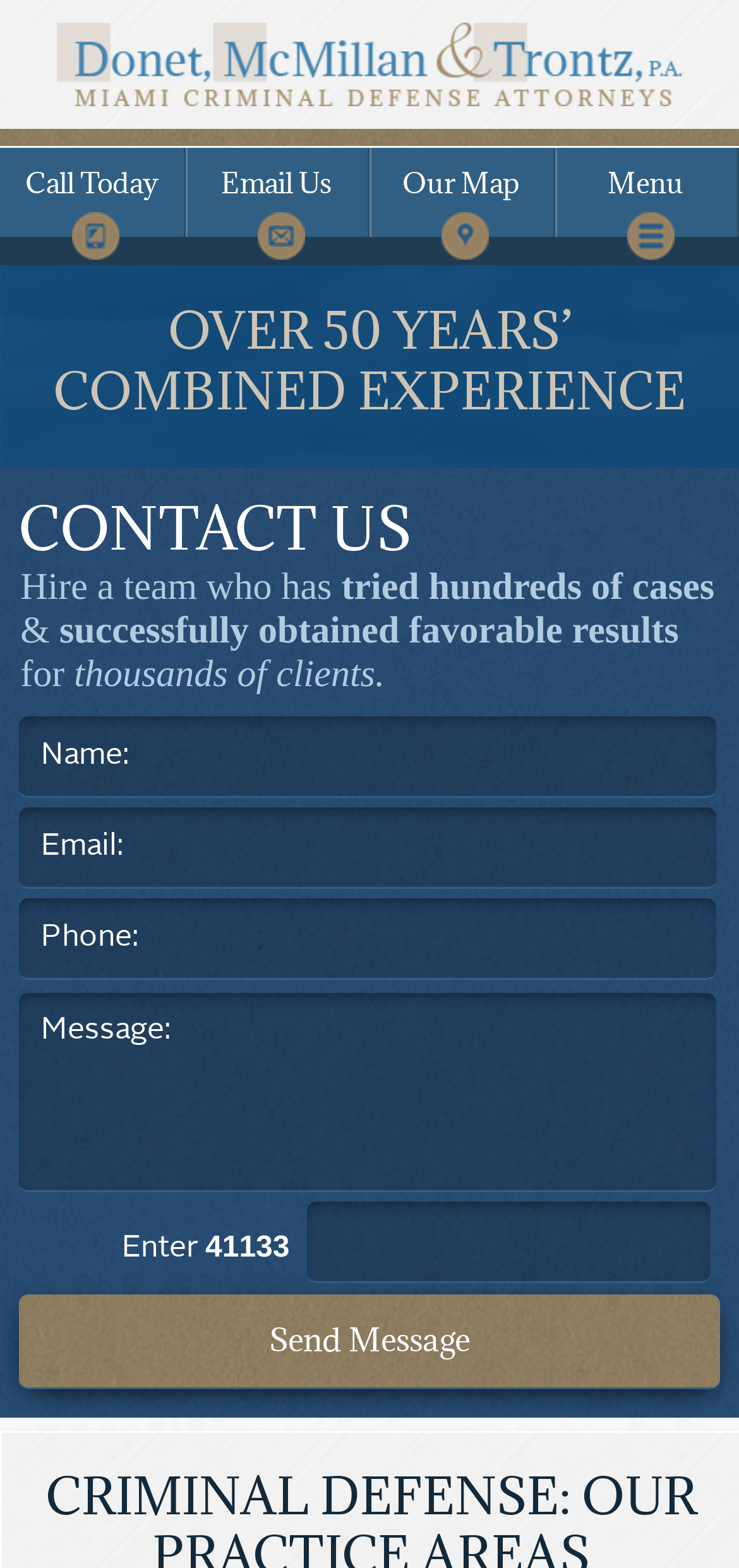Answer the question below in one word or phrase:
How many textboxes are there on the webpage?

5